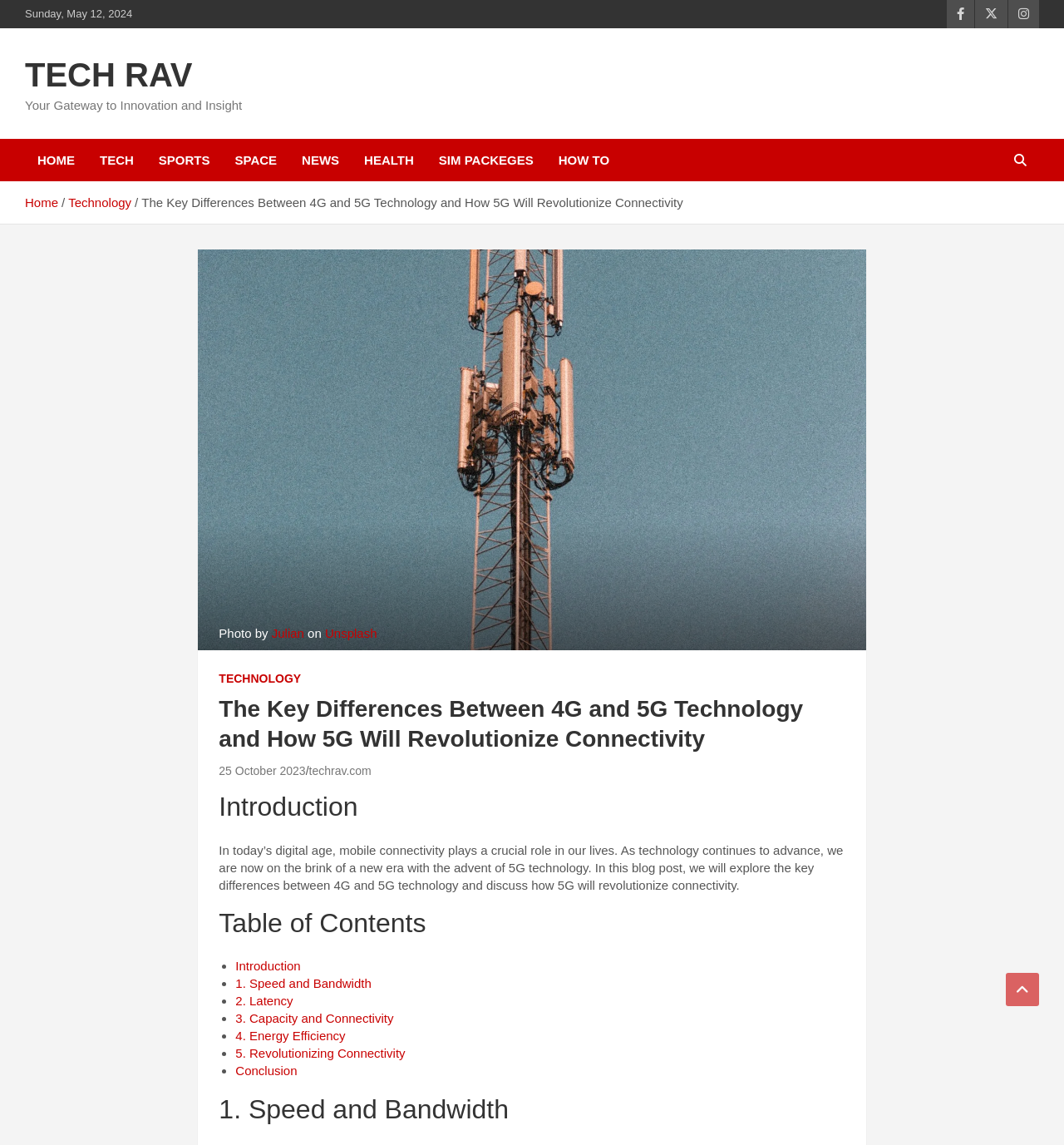Show the bounding box coordinates of the region that should be clicked to follow the instruction: "Click on the link to learn about Speed and Bandwidth."

[0.221, 0.853, 0.349, 0.865]